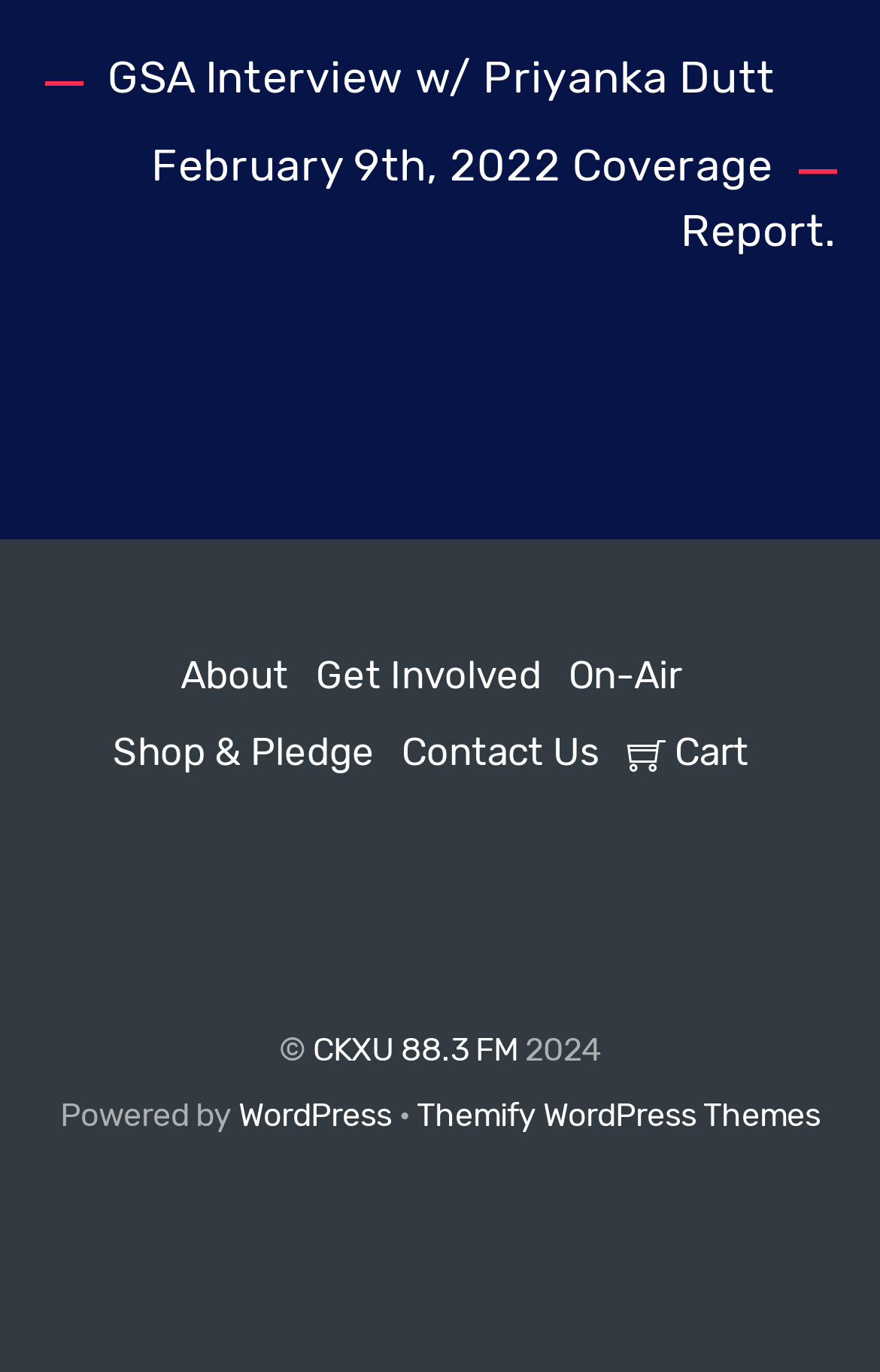Answer the question using only a single word or phrase: 
What is the symbol used to separate the powered by information?

•